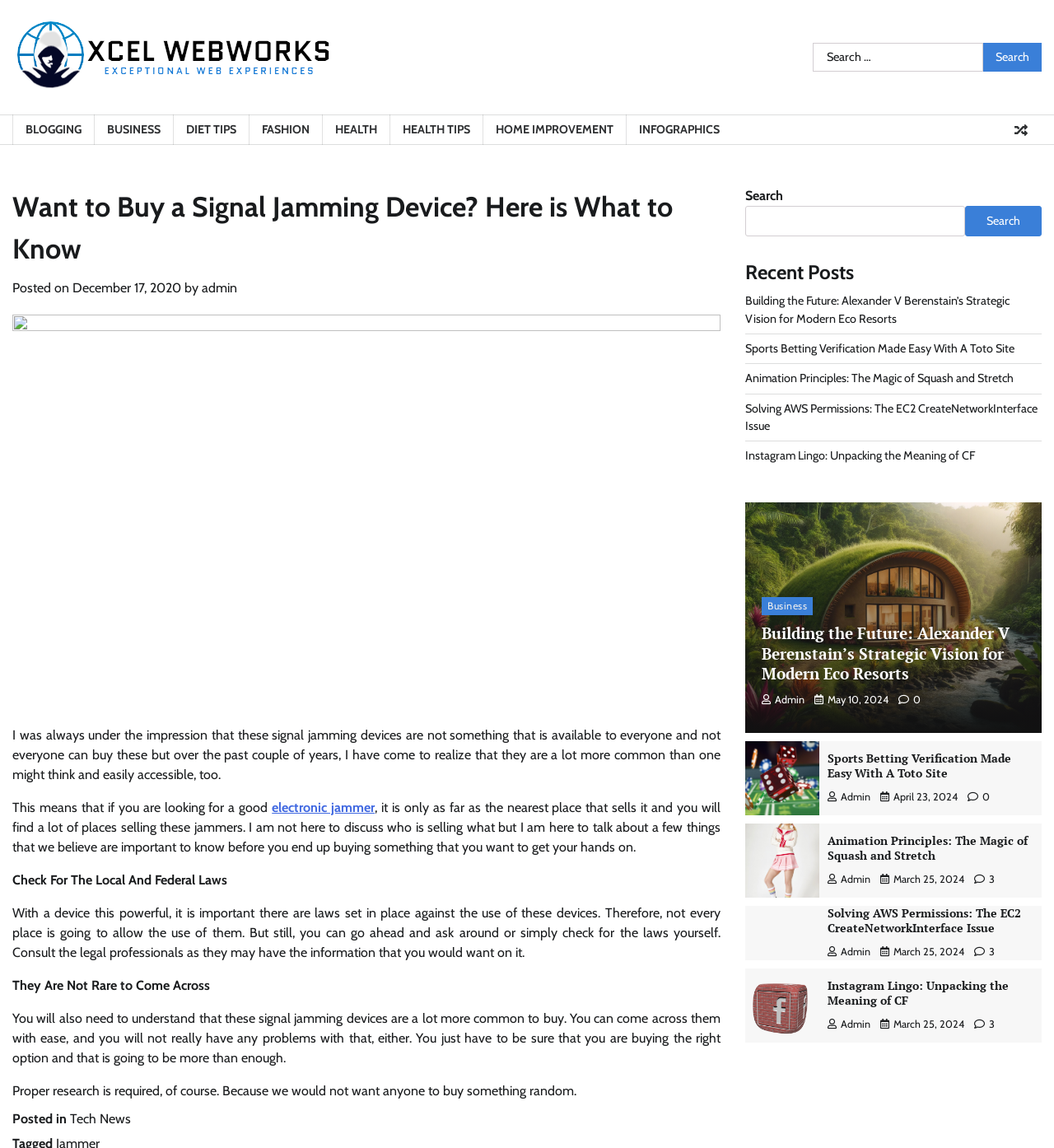Convey a detailed summary of the webpage, mentioning all key elements.

This webpage is about buying signal jamming devices, with a focus on what to know before making a purchase. At the top, there is a search bar and a navigation menu with links to various categories such as blogging, business, diet tips, and more. Below the navigation menu, there is a header section with the title "Want to Buy a Signal Jamming Device? Here is What to Know" and a brief description of the article.

The main content of the webpage is divided into several sections. The first section discusses the importance of checking local and federal laws before buying a signal jamming device. The second section explains that these devices are not rare to come across and can be easily purchased. The article also emphasizes the need for proper research before making a purchase.

On the right-hand side of the webpage, there is a complementary section with a search bar, a heading "Recent Posts", and a list of links to recent articles. These articles have titles such as "Building the Future: Alexander V Berenstain’s Strategic Vision for Modern Eco Resorts", "Sports Betting Verification Made Easy With A Toto Site", and "Animation Principles: The Magic of Squash and Stretch". Each article has a brief description and a link to read more.

At the bottom of the webpage, there are more links to recent articles, along with the author's name and the date of publication.